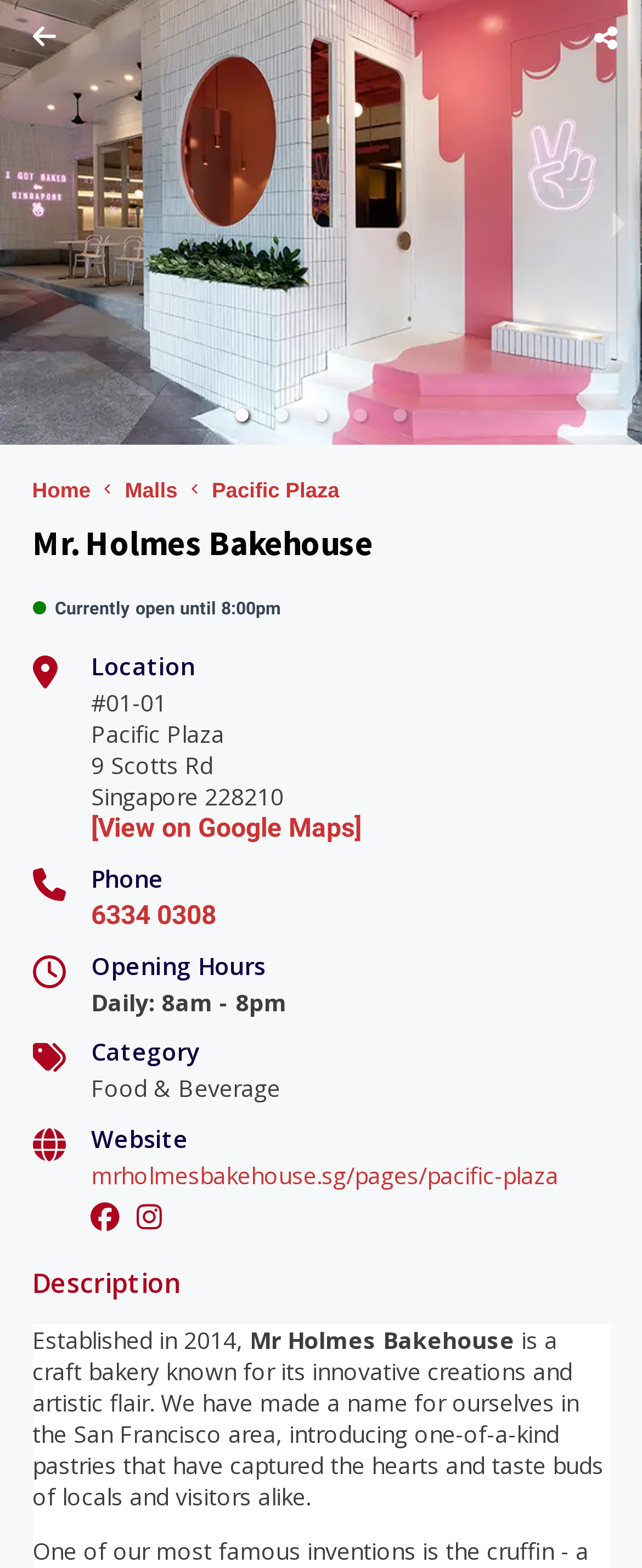What is the name of the bakery?
Provide an in-depth and detailed explanation in response to the question.

The name of the bakery can be found in the heading element 'Mr. Holmes Bakehouse' with bounding box coordinates [0.05, 0.333, 0.95, 0.361].